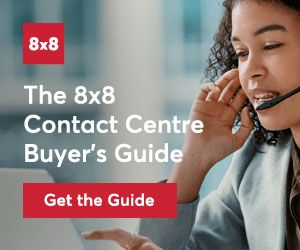Offer a detailed explanation of what is happening in the image.

The image features a professional woman engaged in a conversation while using a headset, likely as part of her role in a contact center. Her expression conveys concentration and dedication to her task. The background suggests a modern office environment, enhancing the context of her responsibilities.

Prominently displayed in the image are elements promoting the "8x8 Contact Centre Buyer’s Guide," with an invitation to "Get the Guide," emphasizing resources available for organizations looking to optimize their customer service operations. The bold text and contrasting colors are designed to catch the viewer's attention, highlighting the importance of informed decision-making in contact center management.